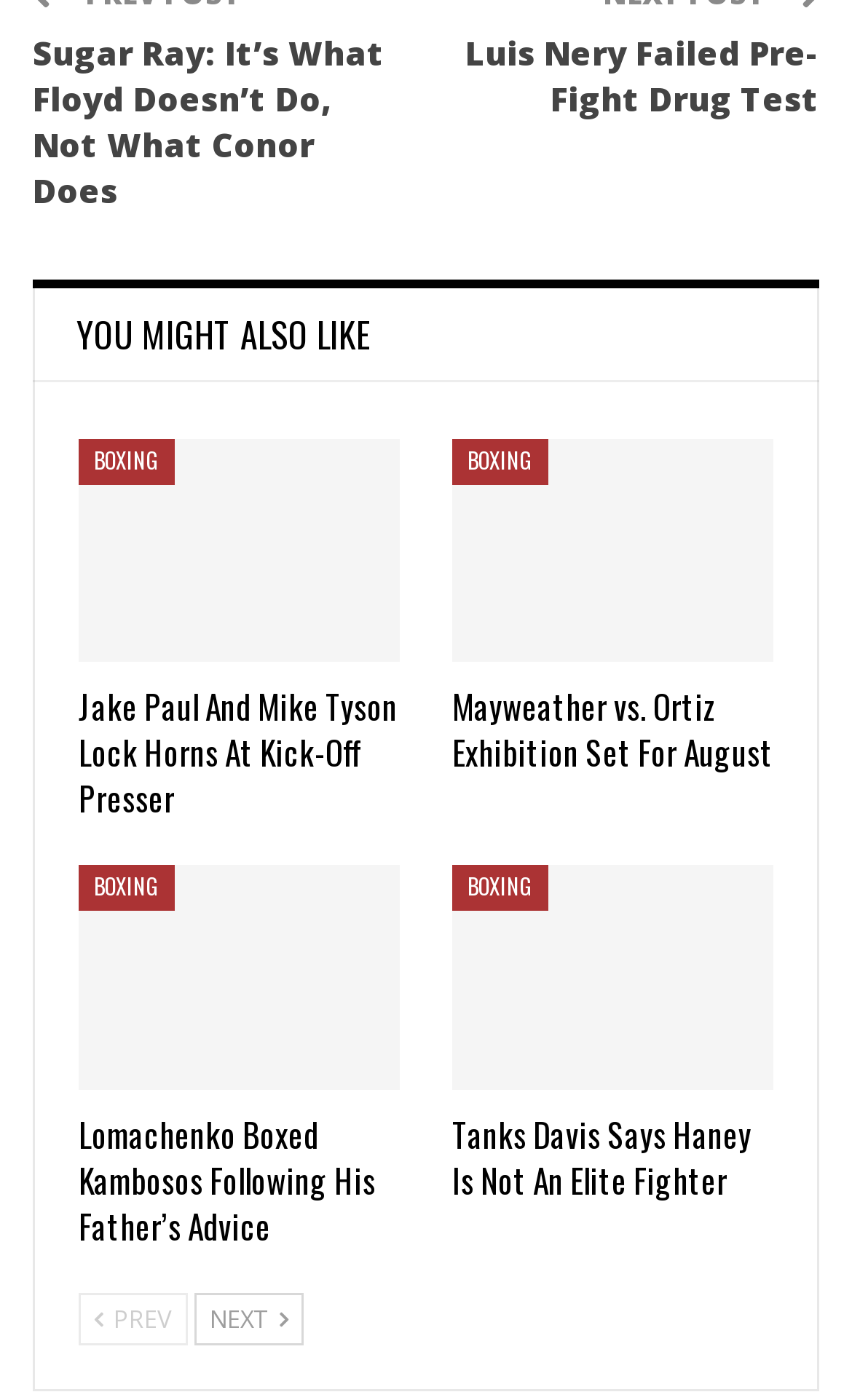Determine the bounding box coordinates of the clickable element to complete this instruction: "go to the next page". Provide the coordinates in the format of four float numbers between 0 and 1, [left, top, right, bottom].

[0.228, 0.924, 0.356, 0.962]